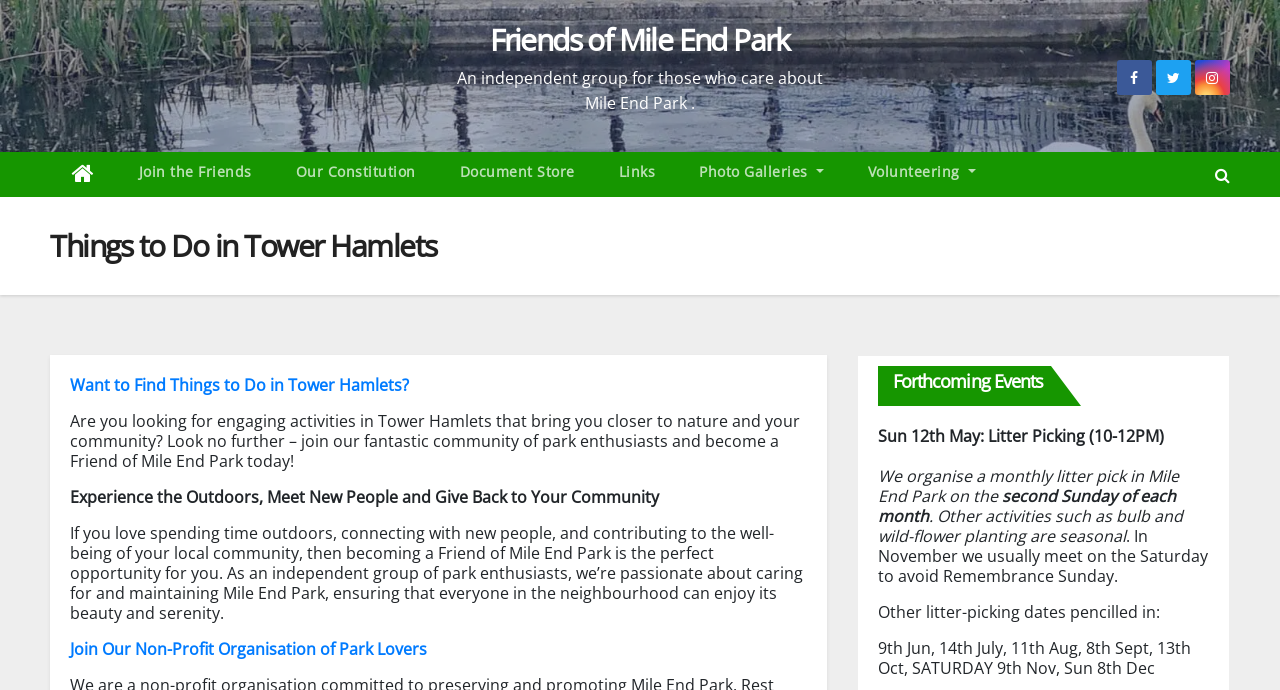Deliver a detailed narrative of the webpage's visual and textual elements.

The webpage is about the Friends of Mile End Park, a community group in Tower Hamlets that cares for and maintains Mile End Park. At the top of the page, there is a heading "Friends of Mile End Park" with a link to the group's page. Below it, there is a brief description of the group.

On the top-right corner, there are three social media links represented by icons. Next to them, there is a button with a hamburger icon, which has a popup menu.

On the left side of the page, there is a vertical menu with links to various pages, including "Join the Friends", "Our Constitution", "Document Store", "Links", "Photo Galleries", and "Volunteering".

The main content of the page is divided into two sections. The first section has a heading "Things to Do in Tower Hamlets" and a subheading "Want to Find Things to Do in Tower Hamlets?". Below it, there is a paragraph describing the benefits of joining the Friends of Mile End Park, including experiencing the outdoors, meeting new people, and giving back to the community. There is also a link to join the non-profit organization.

The second section has a heading "Forthcoming Events" and lists several upcoming events, including litter-picking activities on specific dates. The events are described in detail, including the time and date of each event.